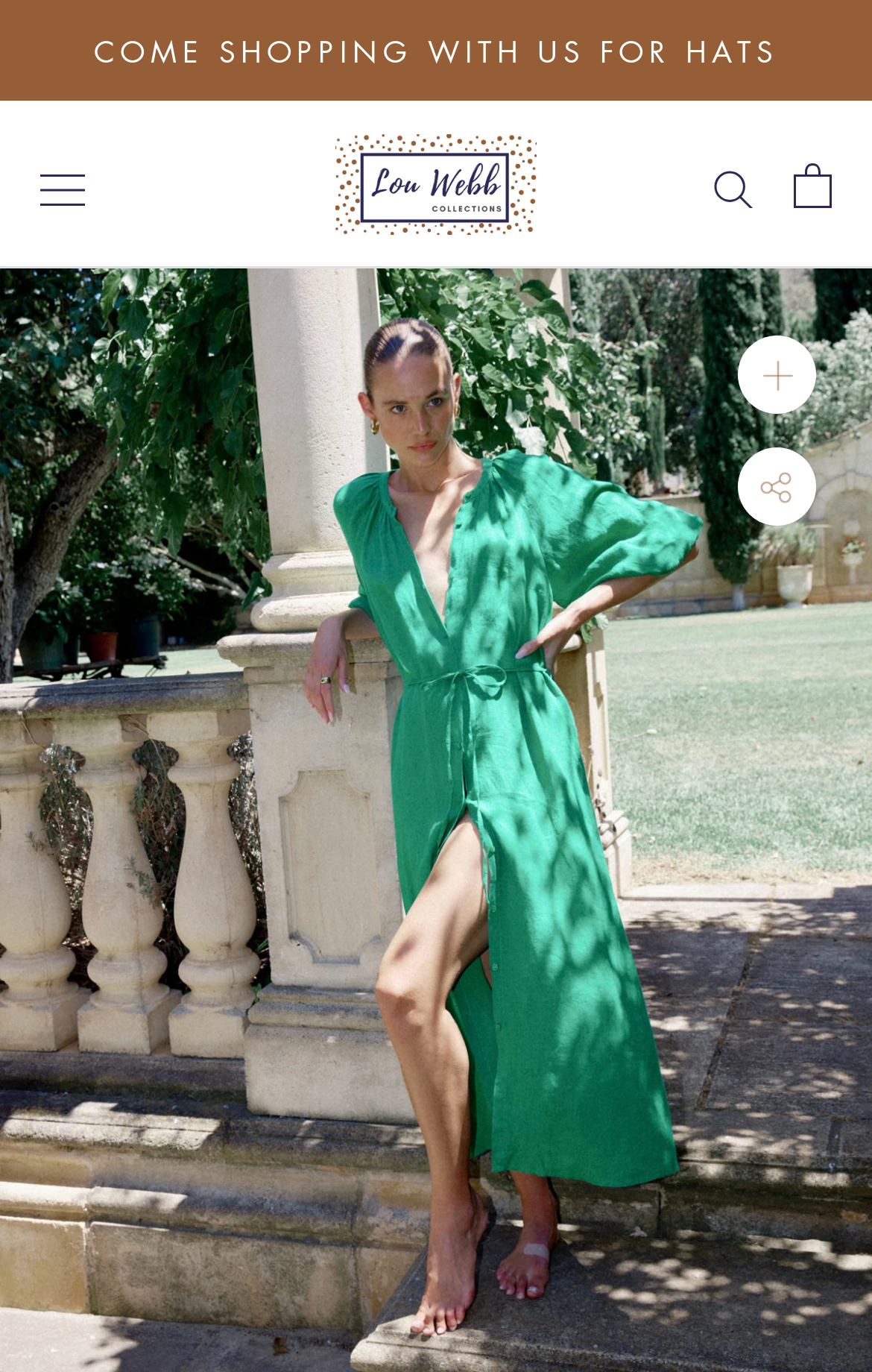Please analyze the image and provide a thorough answer to the question:
Is there a cart button?

The link 'Open cart' and the buttons with no text but with similar bounding box coordinates suggest that there is a cart button on the webpage.